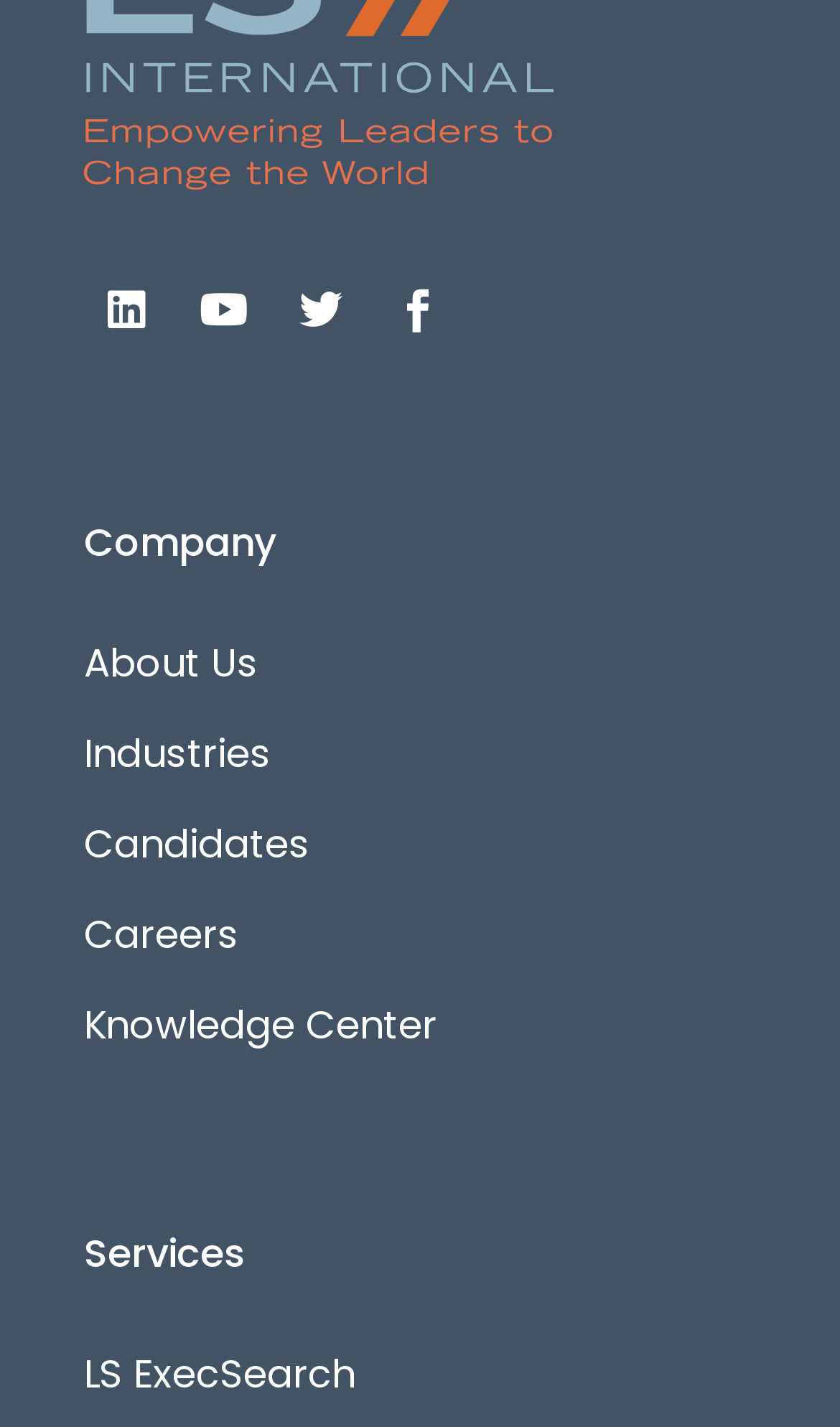What is the last service listed?
From the image, respond using a single word or phrase.

LS ExecSearch